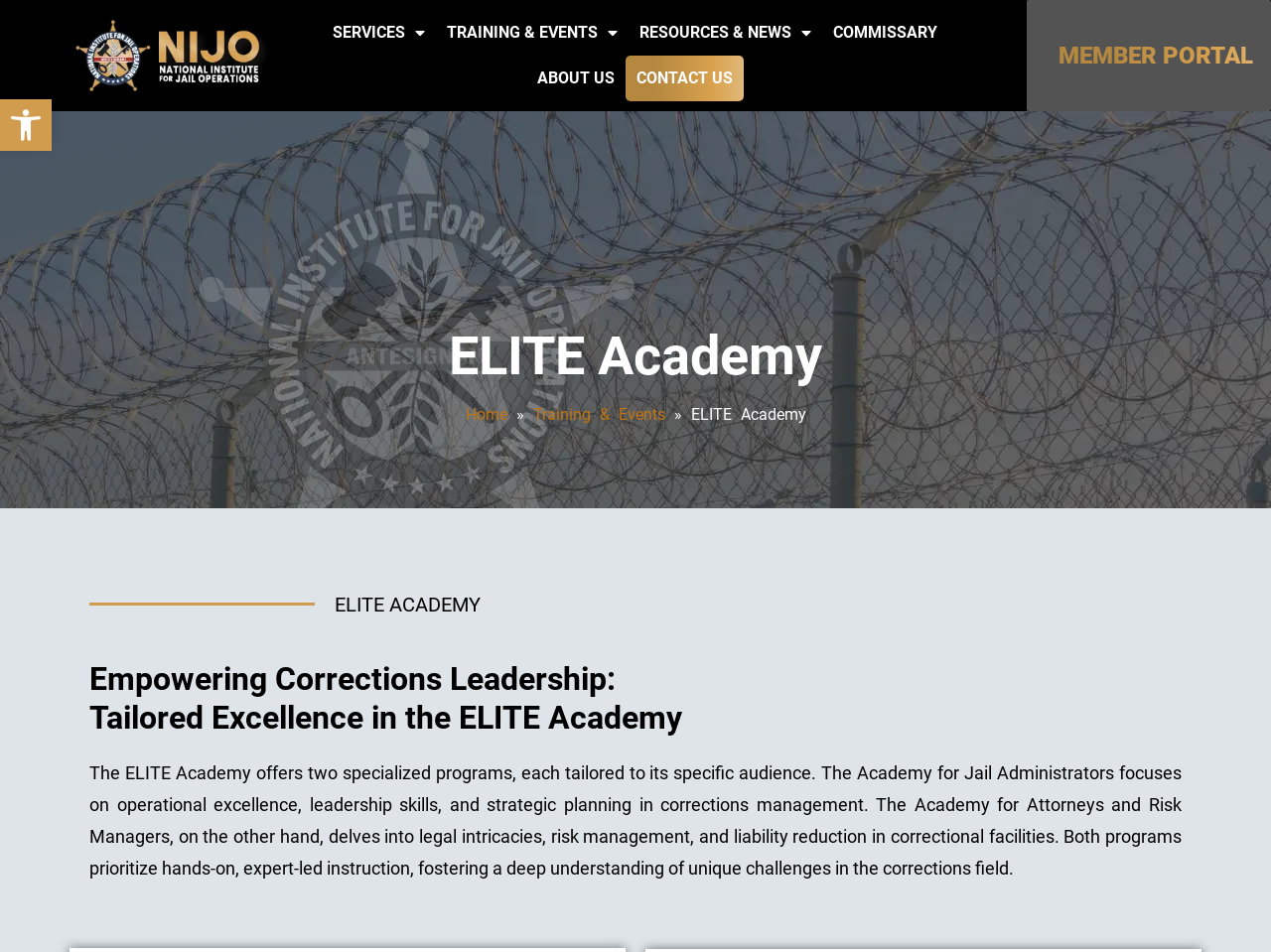Please determine the bounding box coordinates for the element that should be clicked to follow these instructions: "Access member portal".

[0.808, 0.0, 1.0, 0.117]